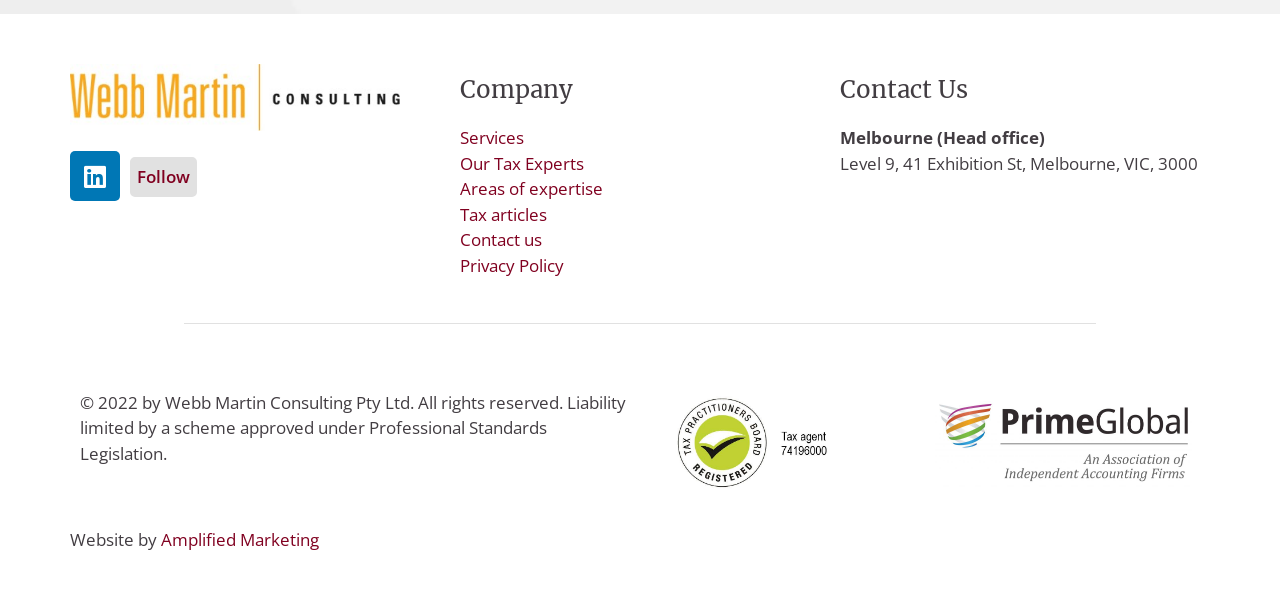Identify the bounding box for the UI element described as: "Linkedin". The coordinates should be four float numbers between 0 and 1, i.e., [left, top, right, bottom].

[0.055, 0.251, 0.094, 0.334]